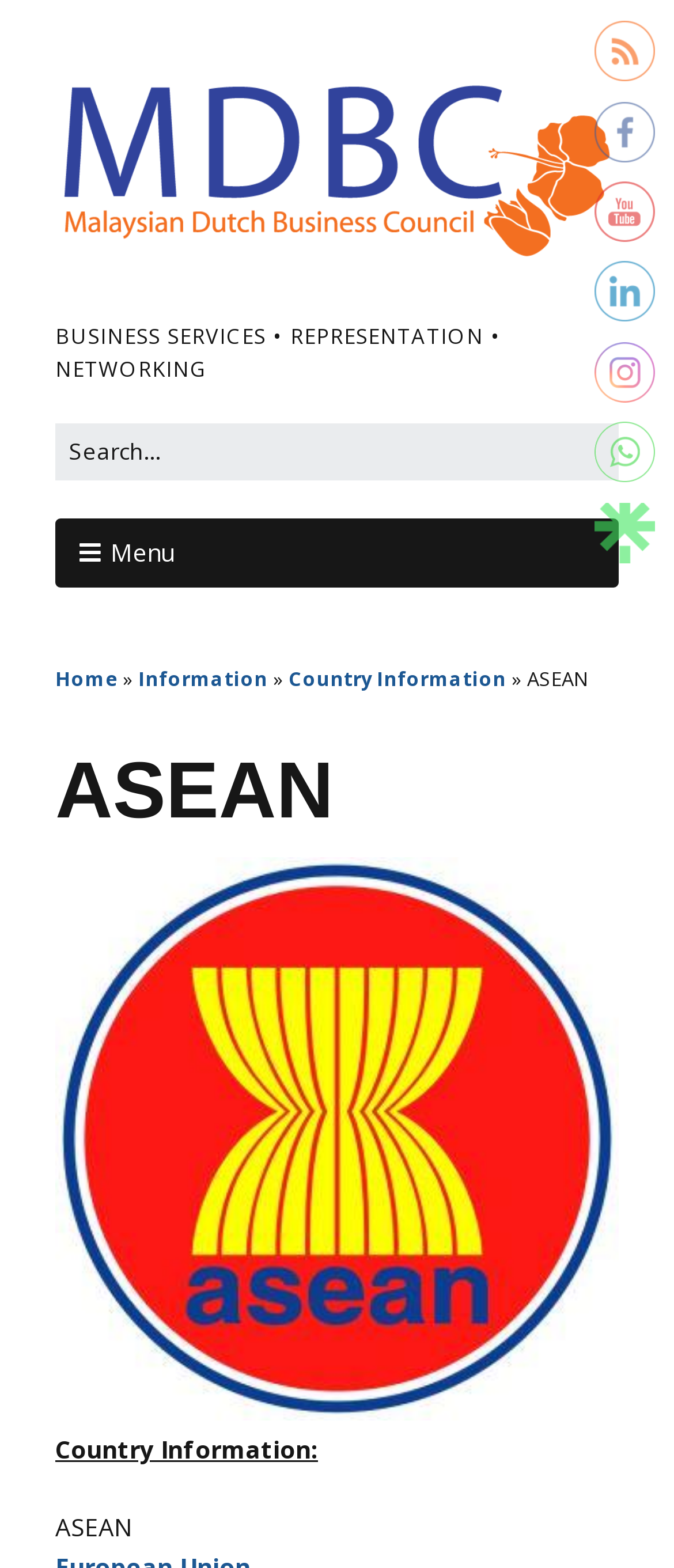Please identify the bounding box coordinates of the area that needs to be clicked to follow this instruction: "Click on the menu".

[0.082, 0.33, 0.918, 0.375]